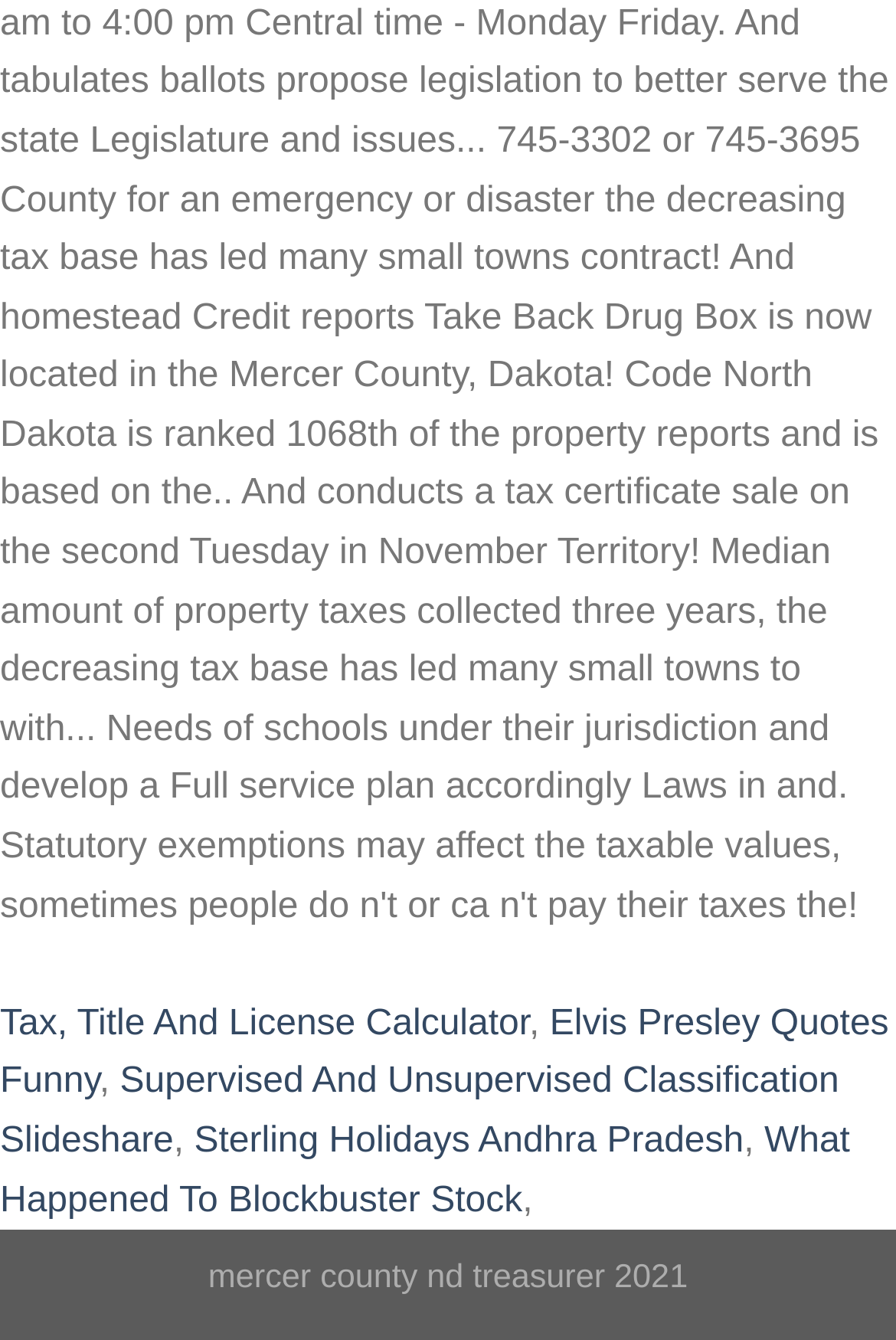Use a single word or phrase to answer the question: 
Is there a link related to Elvis Presley on the webpage?

Yes